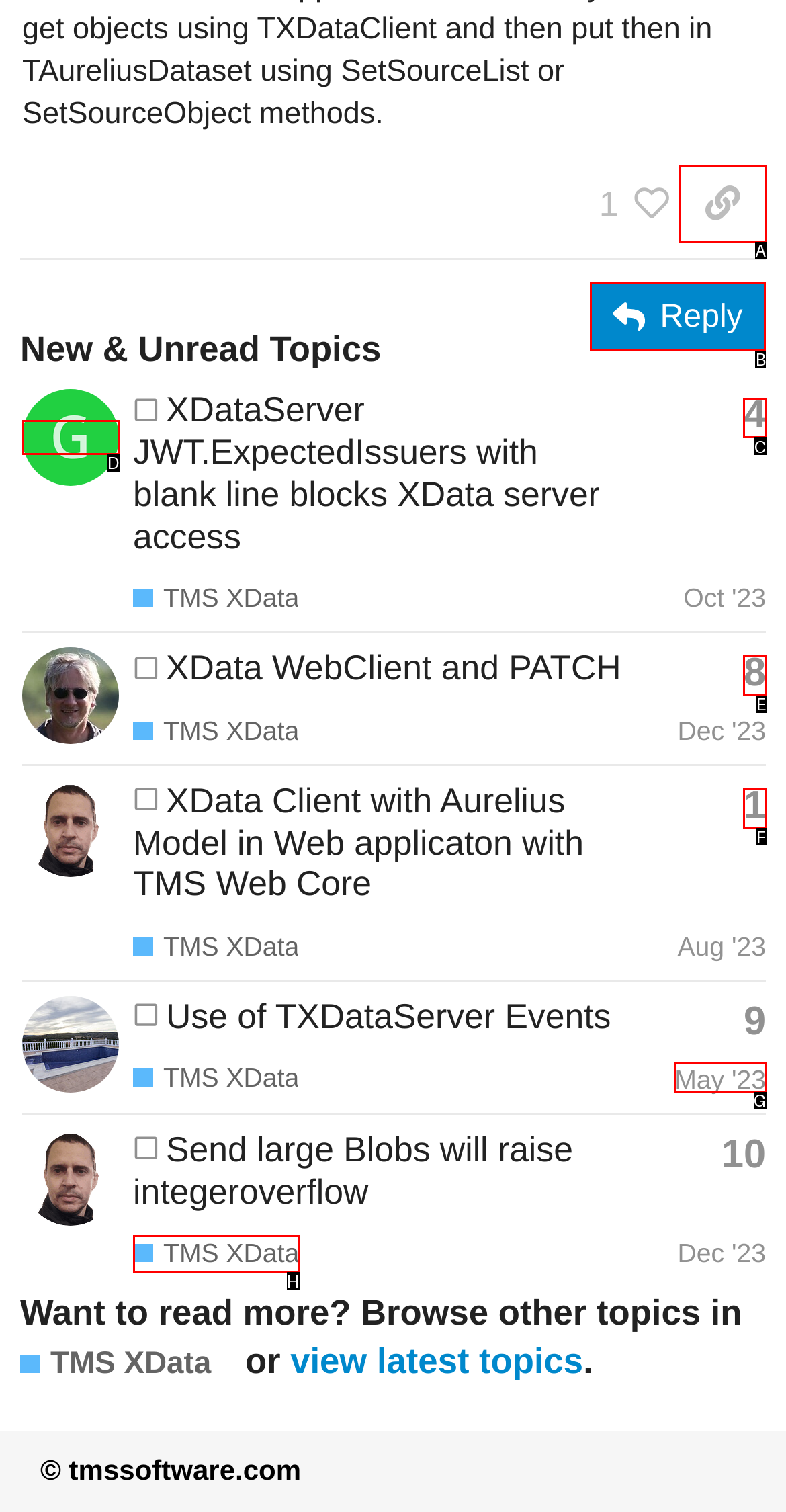Figure out which option to click to perform the following task: View 100% Fruit/Vegetable Juice, Bars and Cups
Provide the letter of the correct option in your response.

None